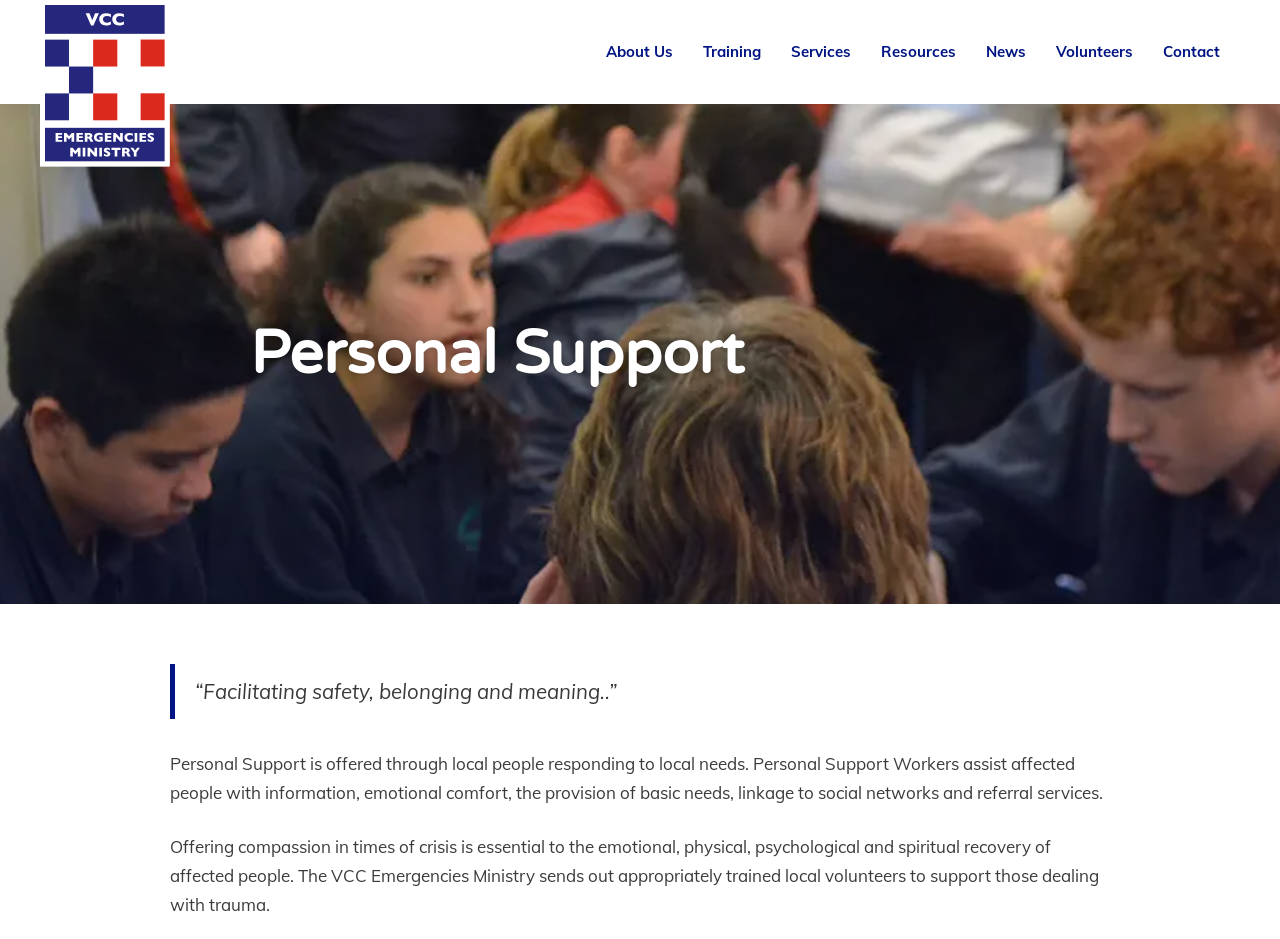Offer a detailed explanation of the webpage layout and contents.

The webpage is about Personal Support provided by VCCEM. At the top, there are 7 links aligned horizontally, including "About Us", "Training", "Services", "Resources", "News", "Volunteers", and "Contact". 

Below the links, there is a heading "Personal Support" centered on the page. 

Under the heading, there is a blockquote with a quote "“Facilitating safety, belonging and meaning..”" positioned slightly to the left of the center. 

Below the quote, there are two paragraphs of text. The first paragraph explains that Personal Support is offered through local people responding to local needs, and Personal Support Workers assist affected people with information, emotional comfort, and other basic needs. The second paragraph emphasizes the importance of offering compassion in times of crisis for the recovery of affected people, and explains that VCCEM sends out trained local volunteers to support those dealing with trauma.